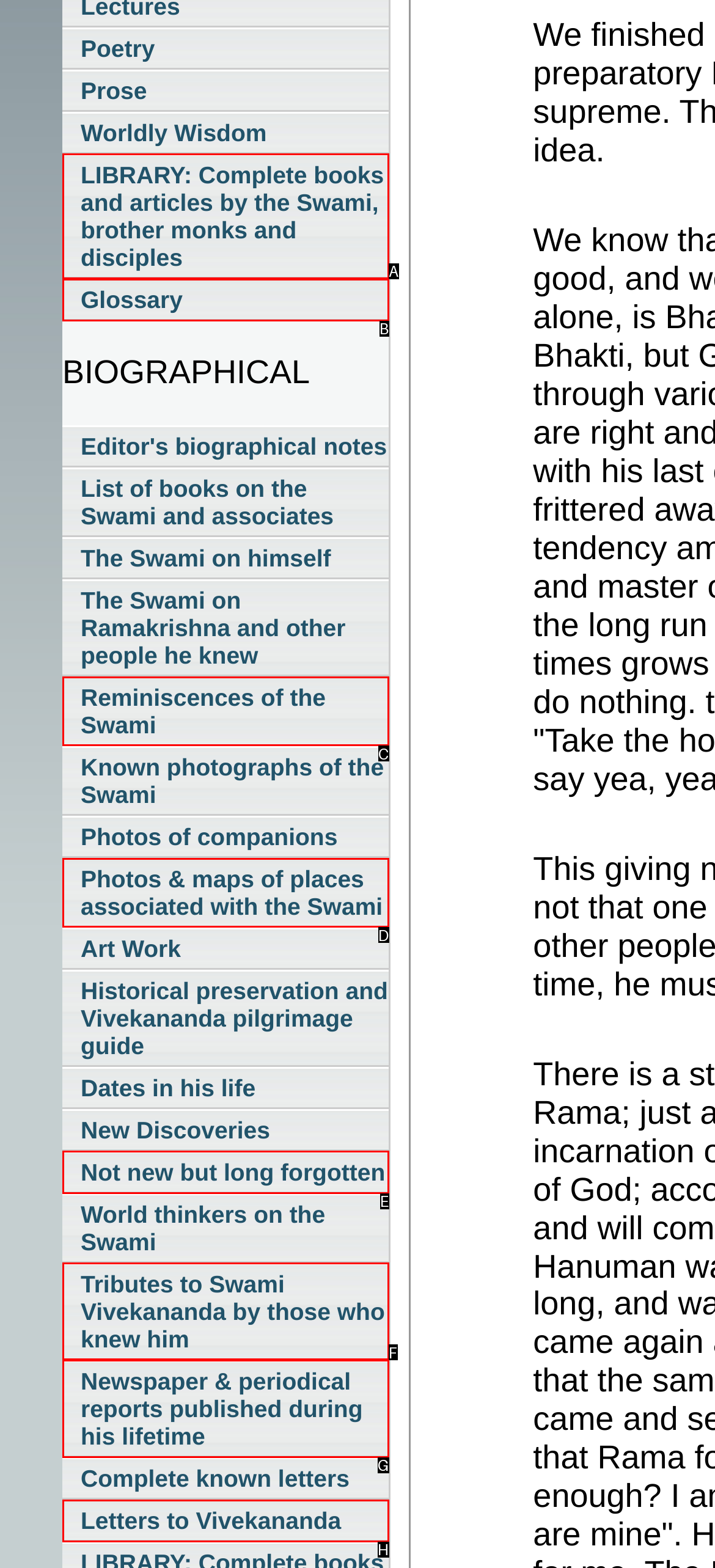Match the description: Letters to Vivekananda to the correct HTML element. Provide the letter of your choice from the given options.

H